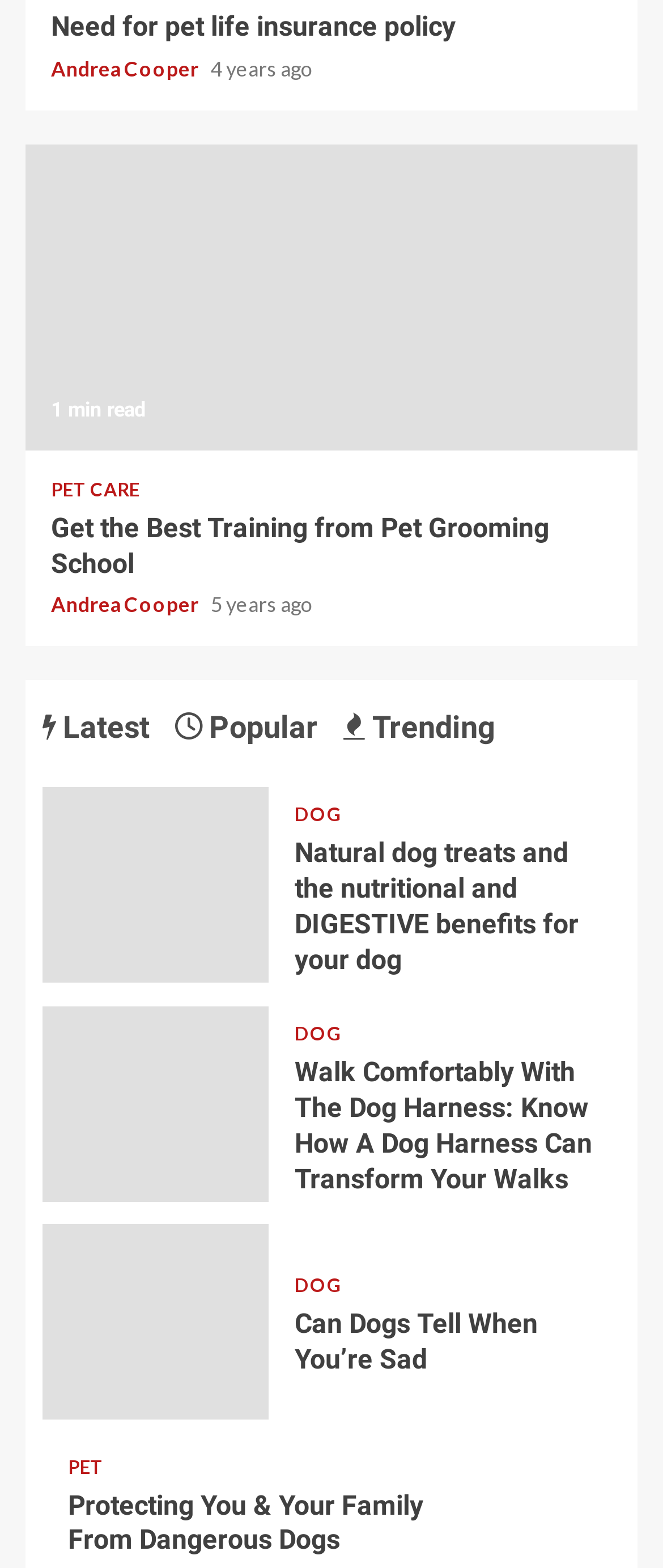Look at the image and answer the question in detail:
What is the reading time of the article 'Need for pet life insurance policy'?

I found the StaticText element '1 min read' near the link 'Need for pet life insurance policy', so the reading time of this article is 1 minute.